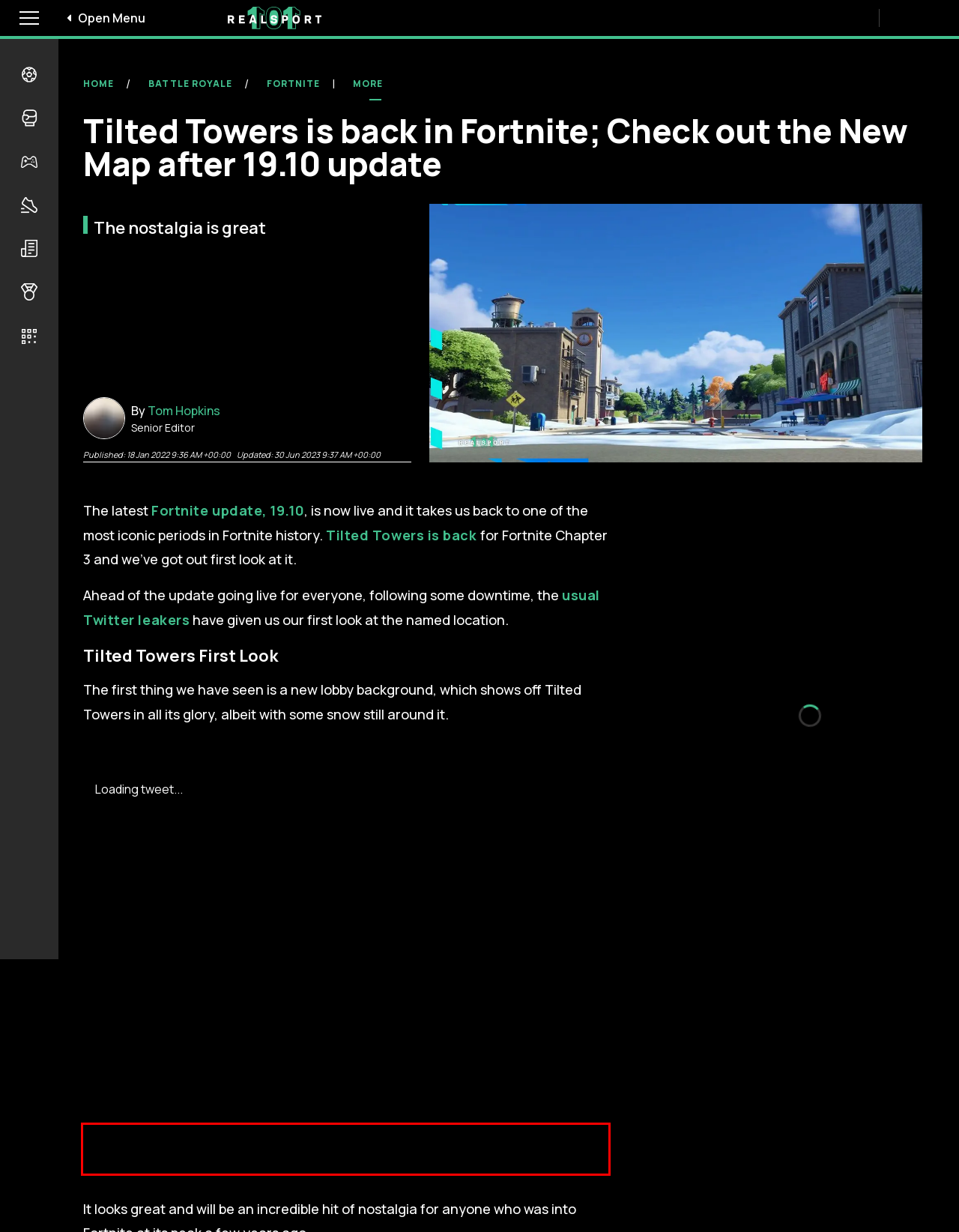Look at the provided screenshot of the webpage and perform OCR on the text within the red bounding box.

It looks great and will be an incredible hit of nostalgia for anyone who was into Fortnite at its peak a few years ago.